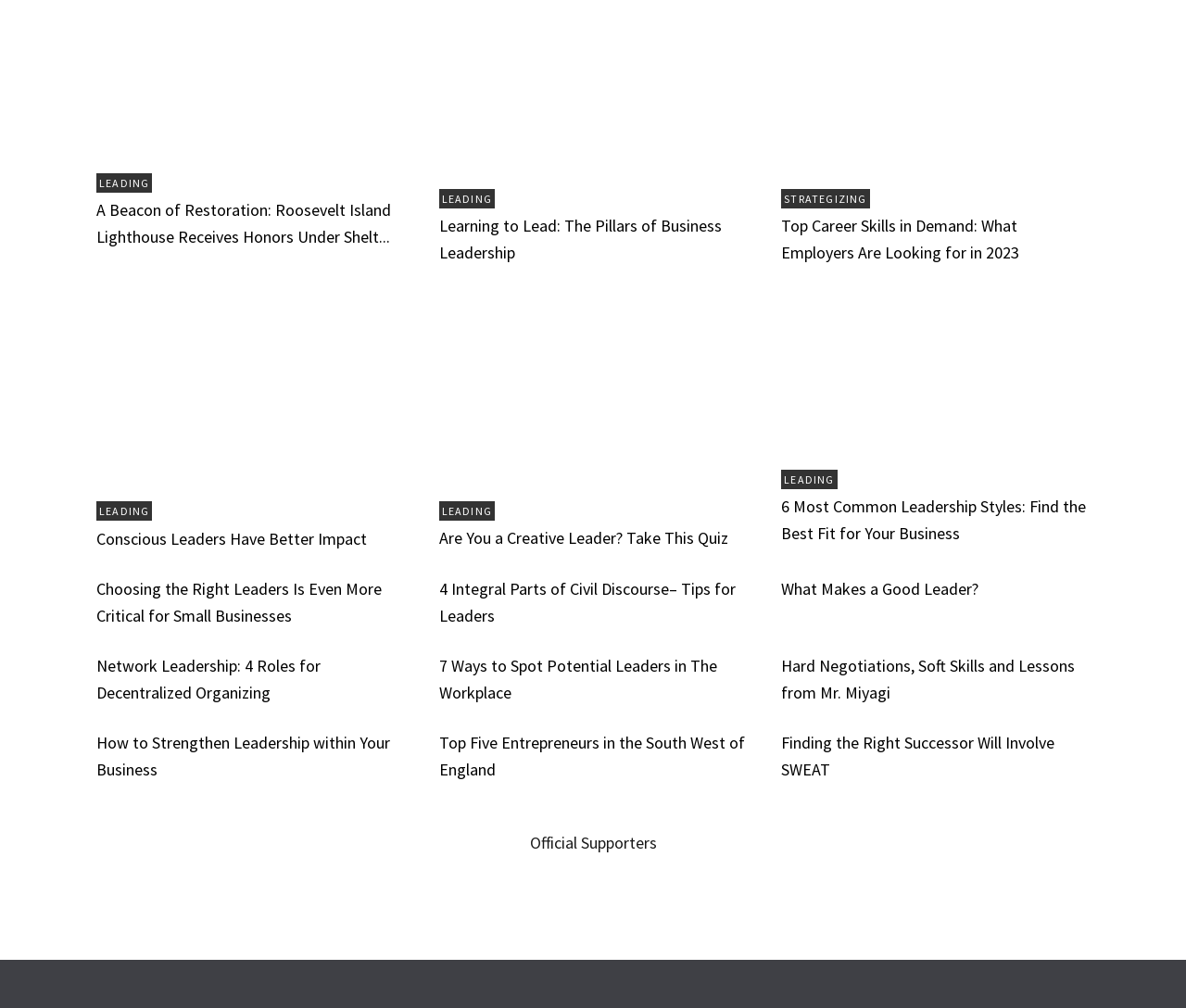Determine the bounding box coordinates for the UI element matching this description: "Conscious Leaders Have Better Impact".

[0.081, 0.505, 0.312, 0.527]